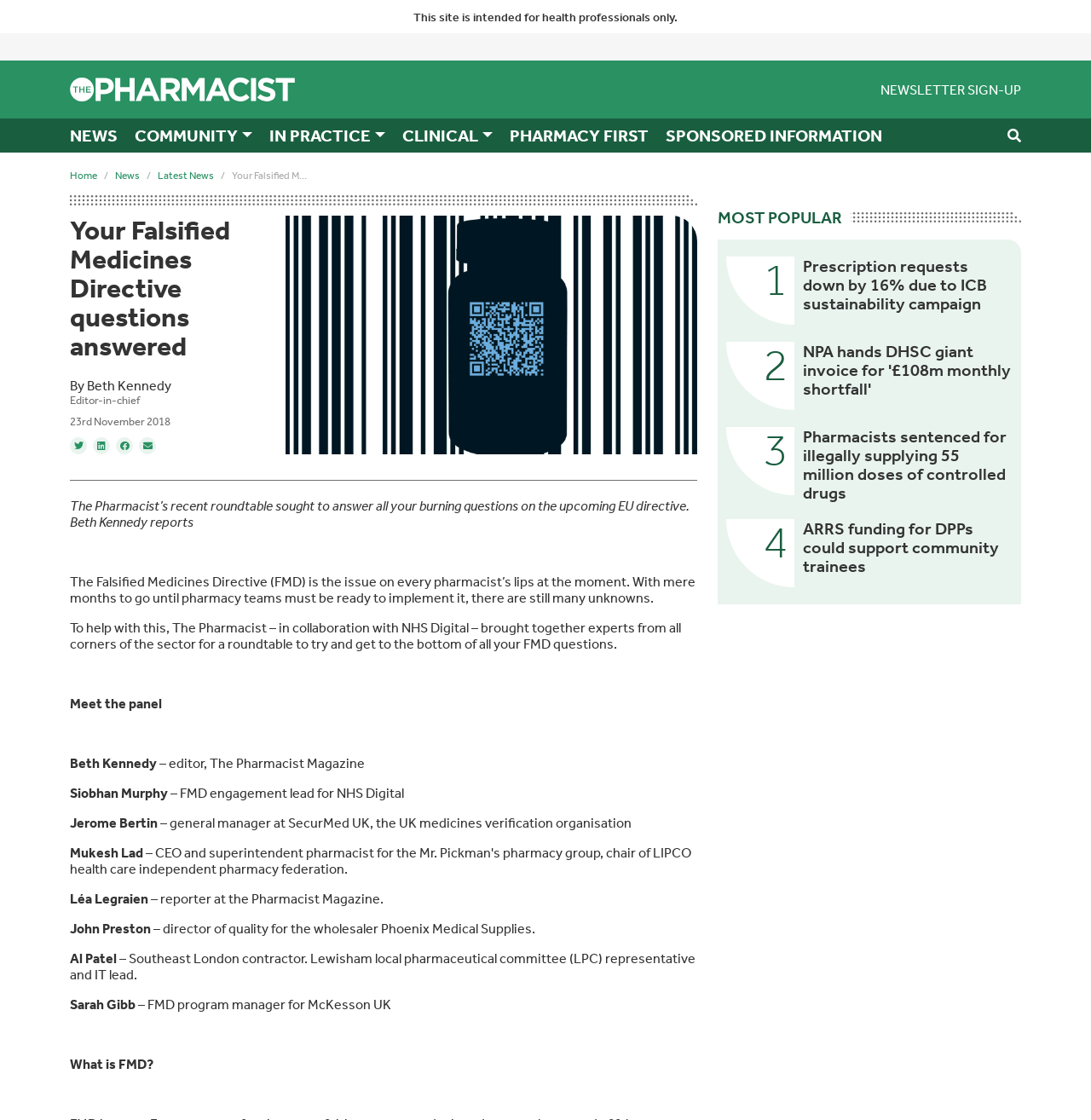What is the topic of the article?
Provide a one-word or short-phrase answer based on the image.

Falsified Medicines Directive